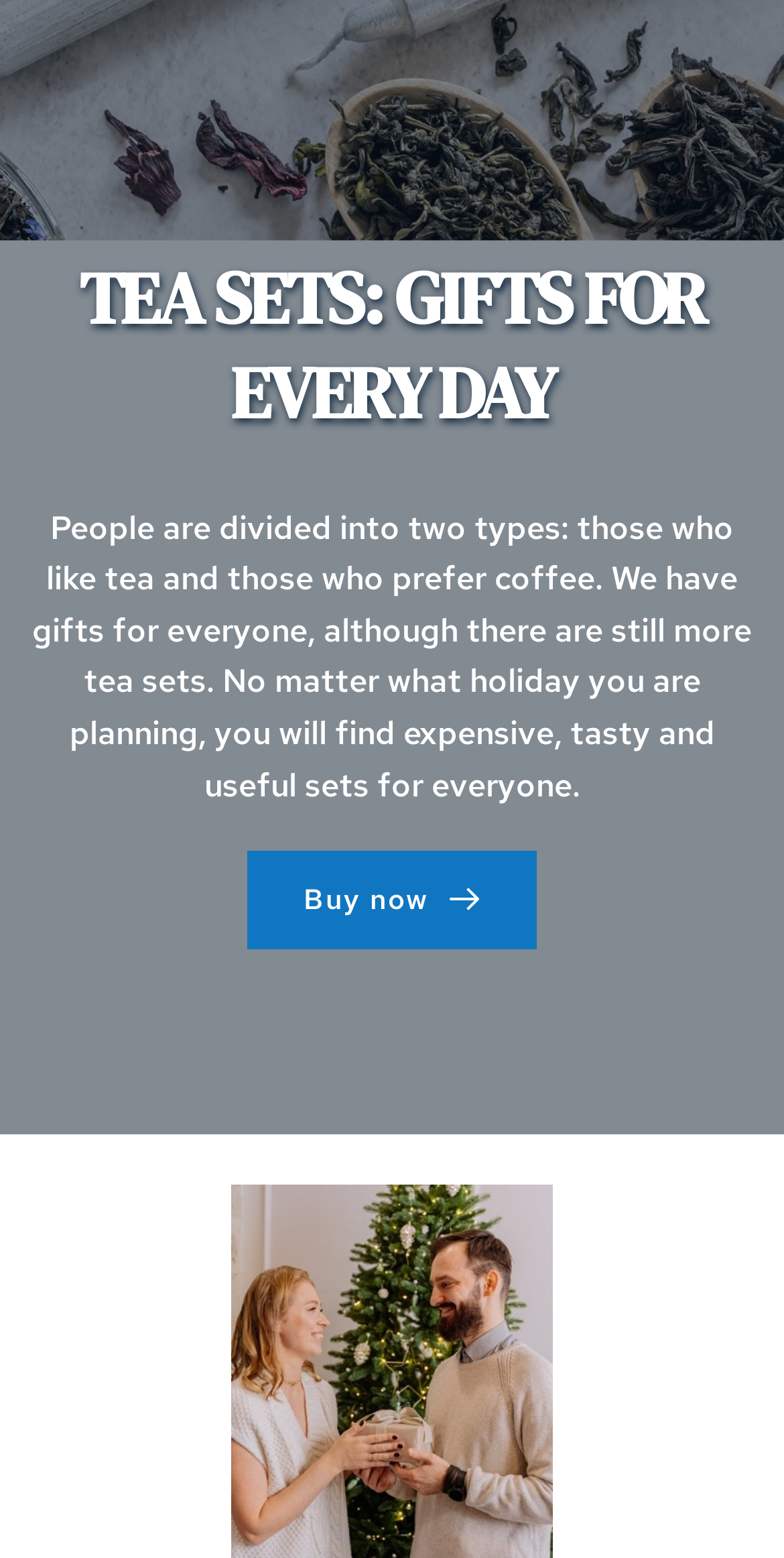Determine the bounding box of the UI element mentioned here: "Buy now". The coordinates must be in the format [left, top, right, bottom] with values ranging from 0 to 1.

[0.315, 0.546, 0.685, 0.609]